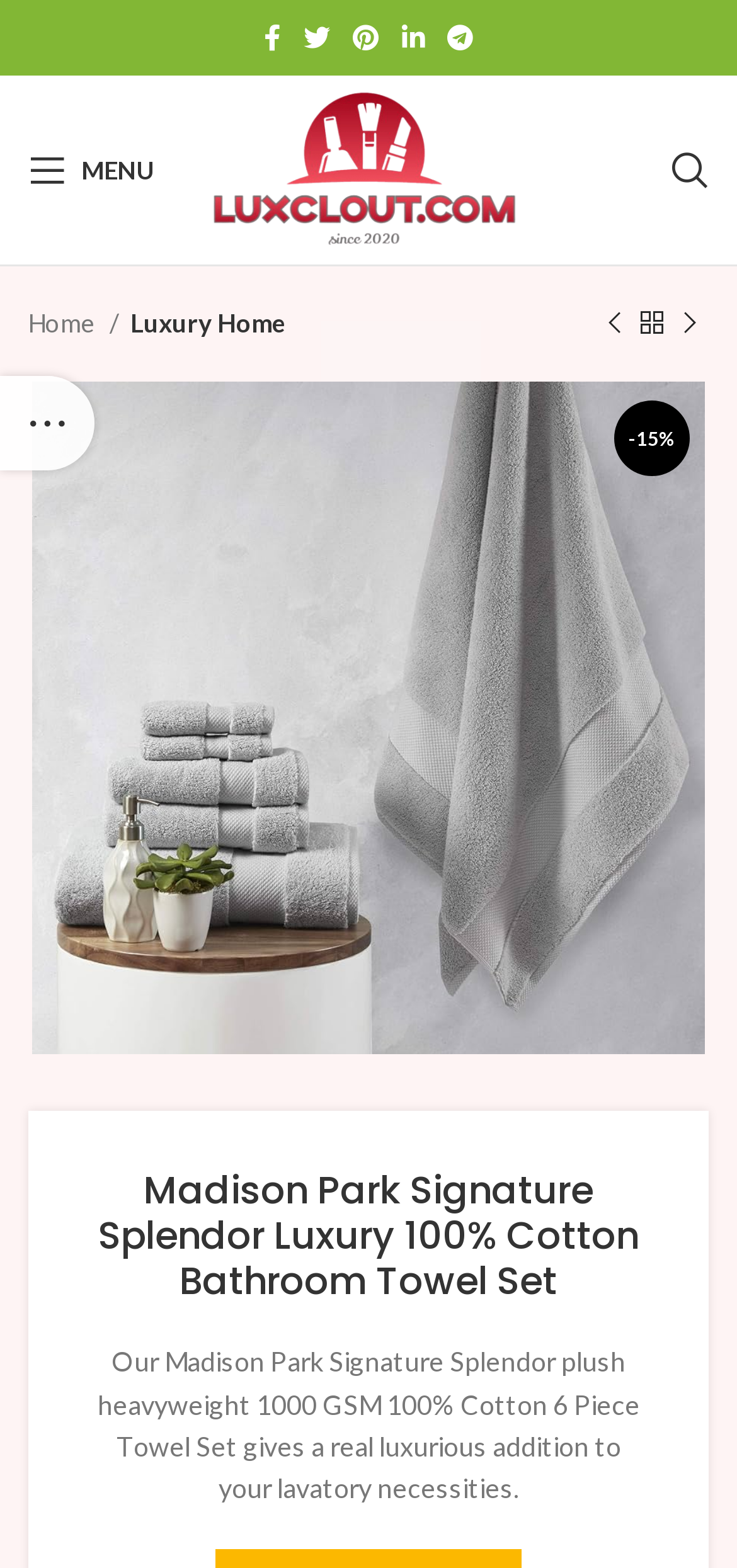Determine which piece of text is the heading of the webpage and provide it.

Madison Park Signature Splendor Luxury 100% Cotton Bathroom Towel Set